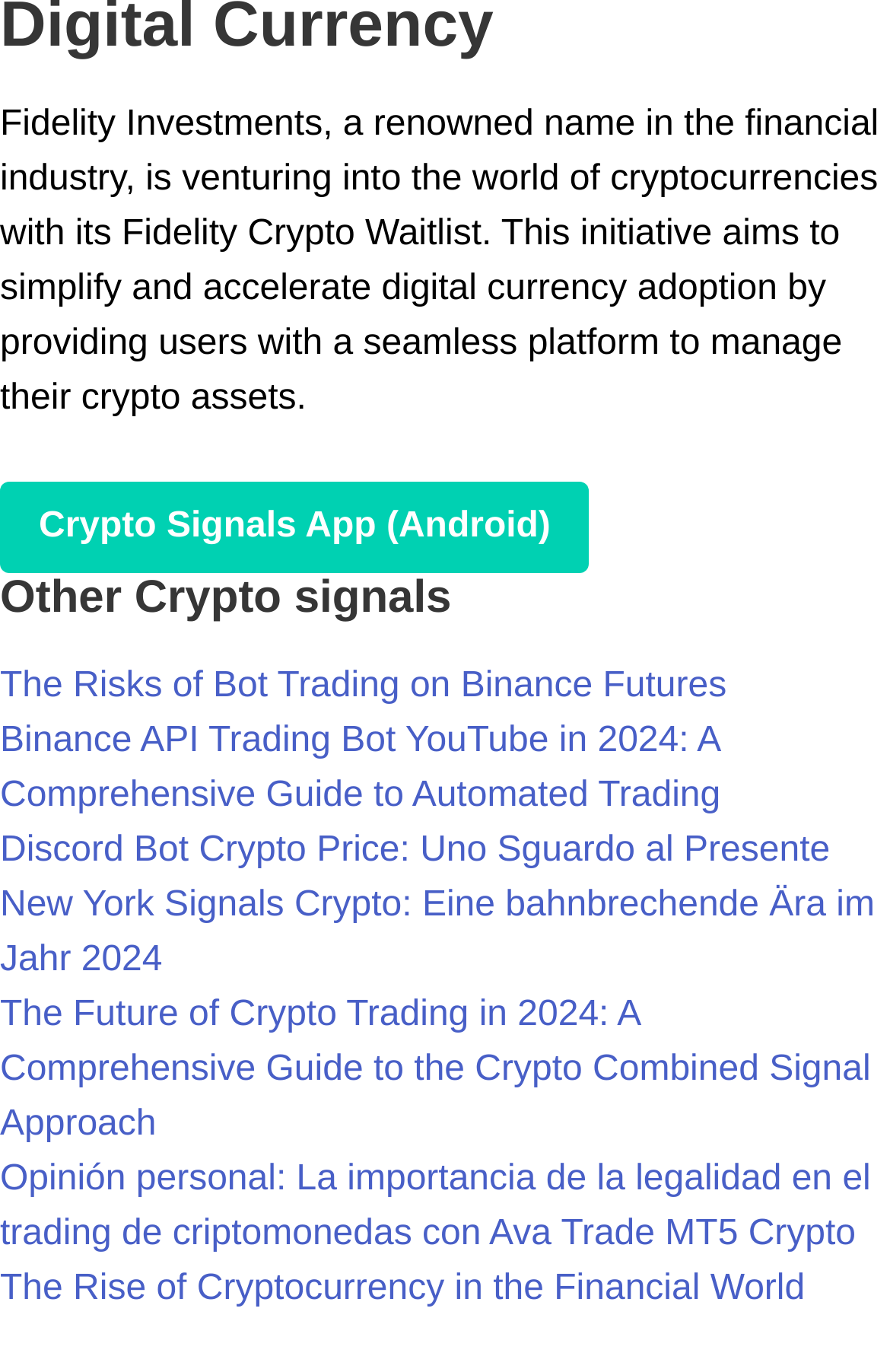Determine the bounding box coordinates of the region to click in order to accomplish the following instruction: "Explore The Future of Crypto Trading in 2024". Provide the coordinates as four float numbers between 0 and 1, specifically [left, top, right, bottom].

[0.0, 0.726, 0.978, 0.834]